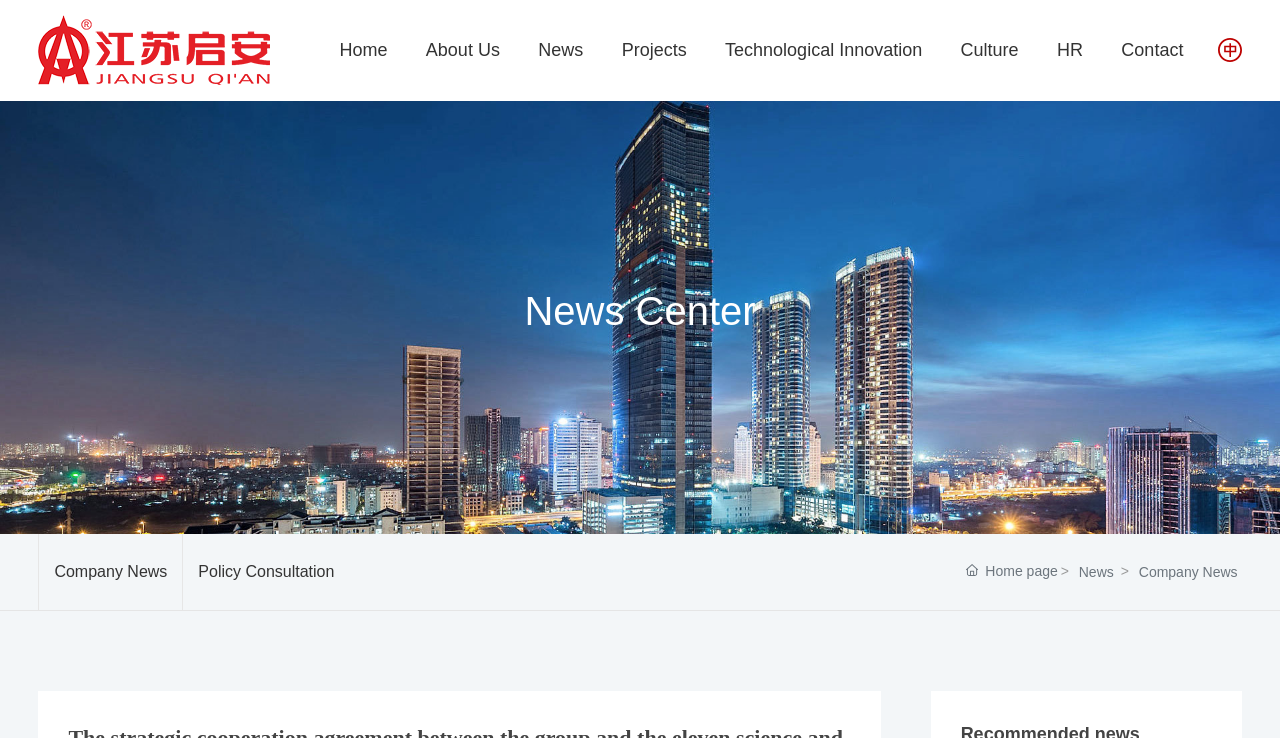What is the last link in the main navigation?
Examine the screenshot and reply with a single word or phrase.

Contact